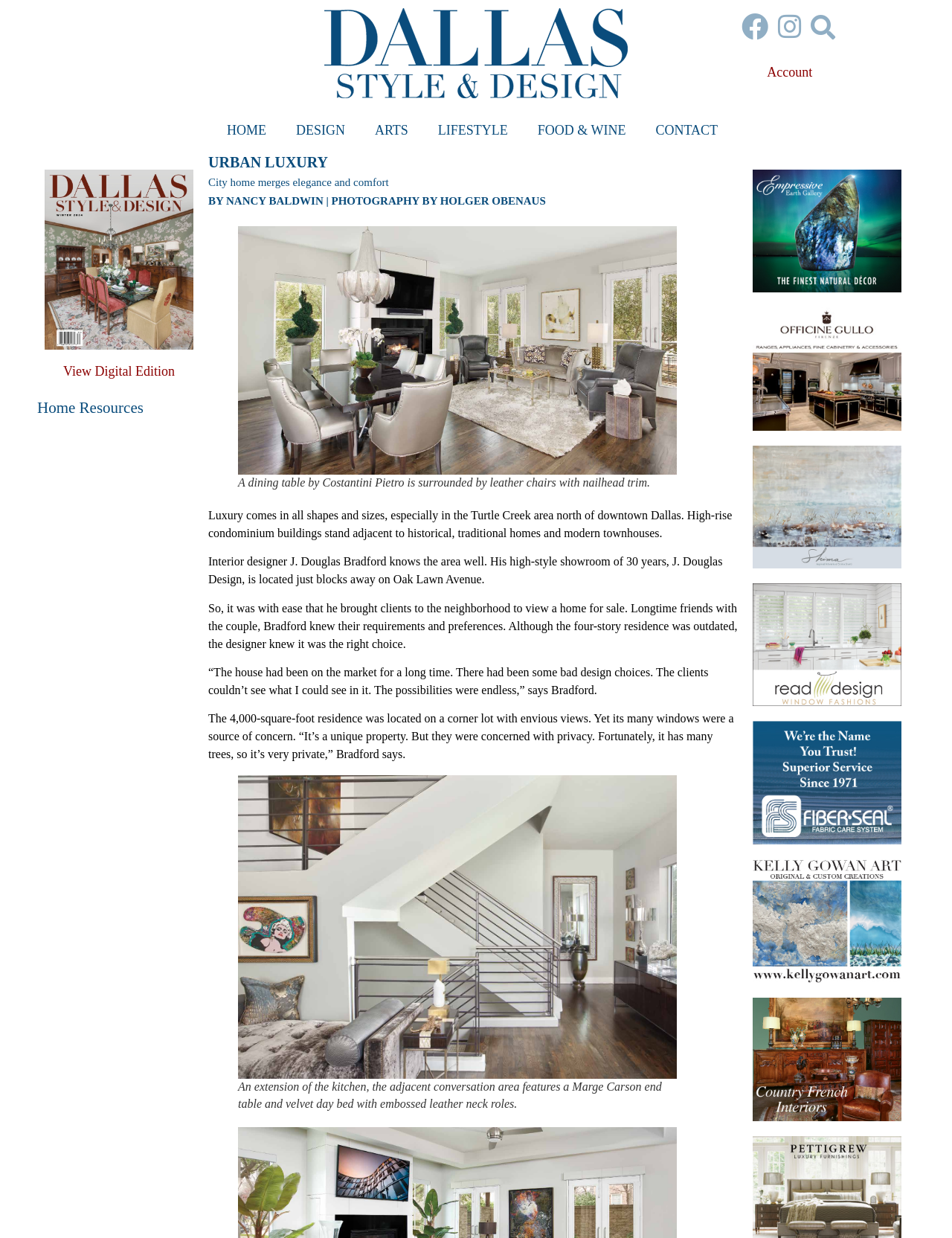Locate the bounding box coordinates of the element I should click to achieve the following instruction: "View Digital Edition".

[0.066, 0.294, 0.184, 0.306]